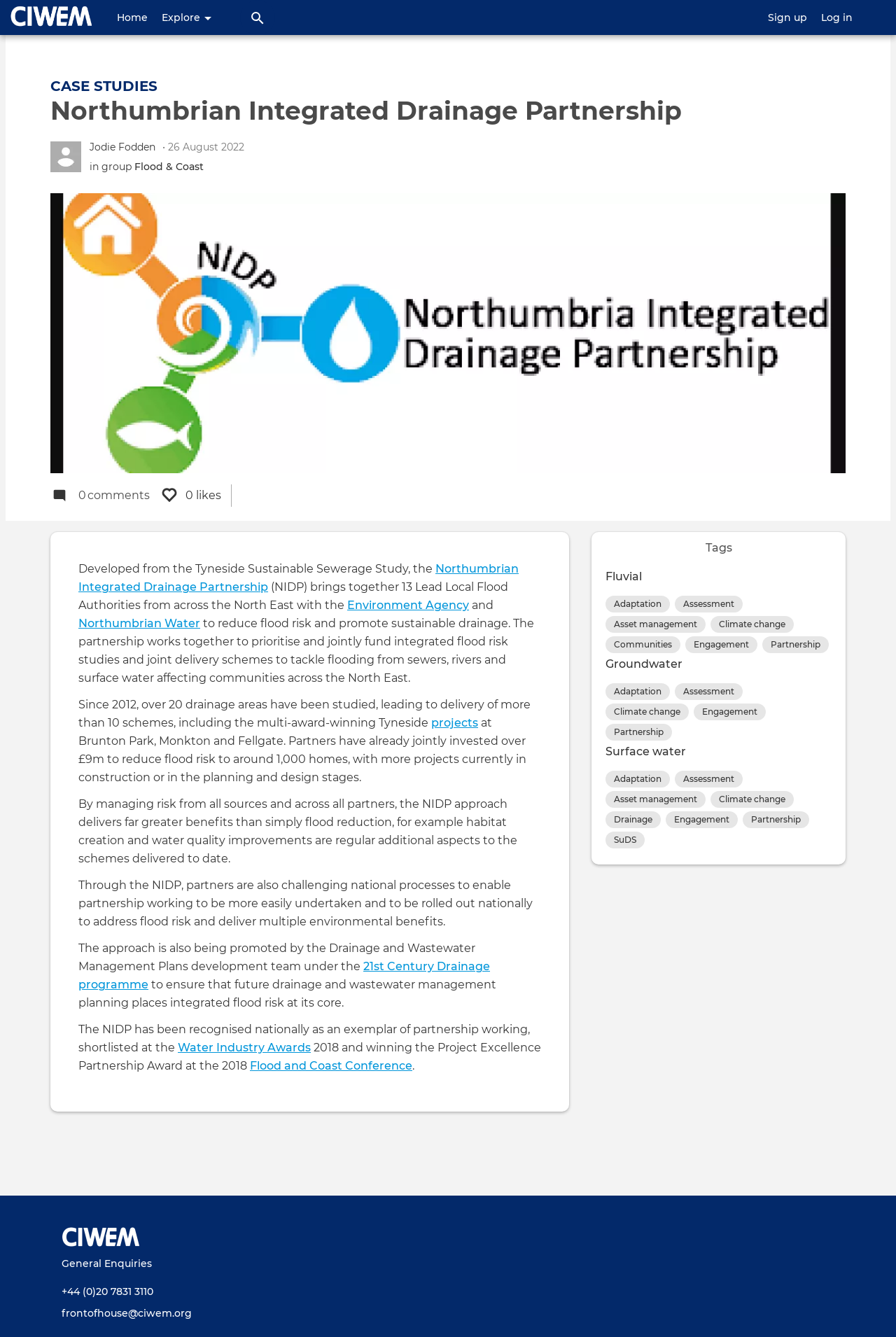Please identify the bounding box coordinates of the element's region that I should click in order to complete the following instruction: "Click on the 'Sign up' link". The bounding box coordinates consist of four float numbers between 0 and 1, i.e., [left, top, right, bottom].

[0.849, 0.0, 0.909, 0.026]